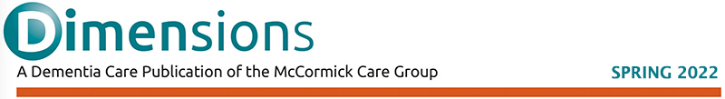Please answer the following question using a single word or phrase: What is the purpose of the newsletter?

Dementia care